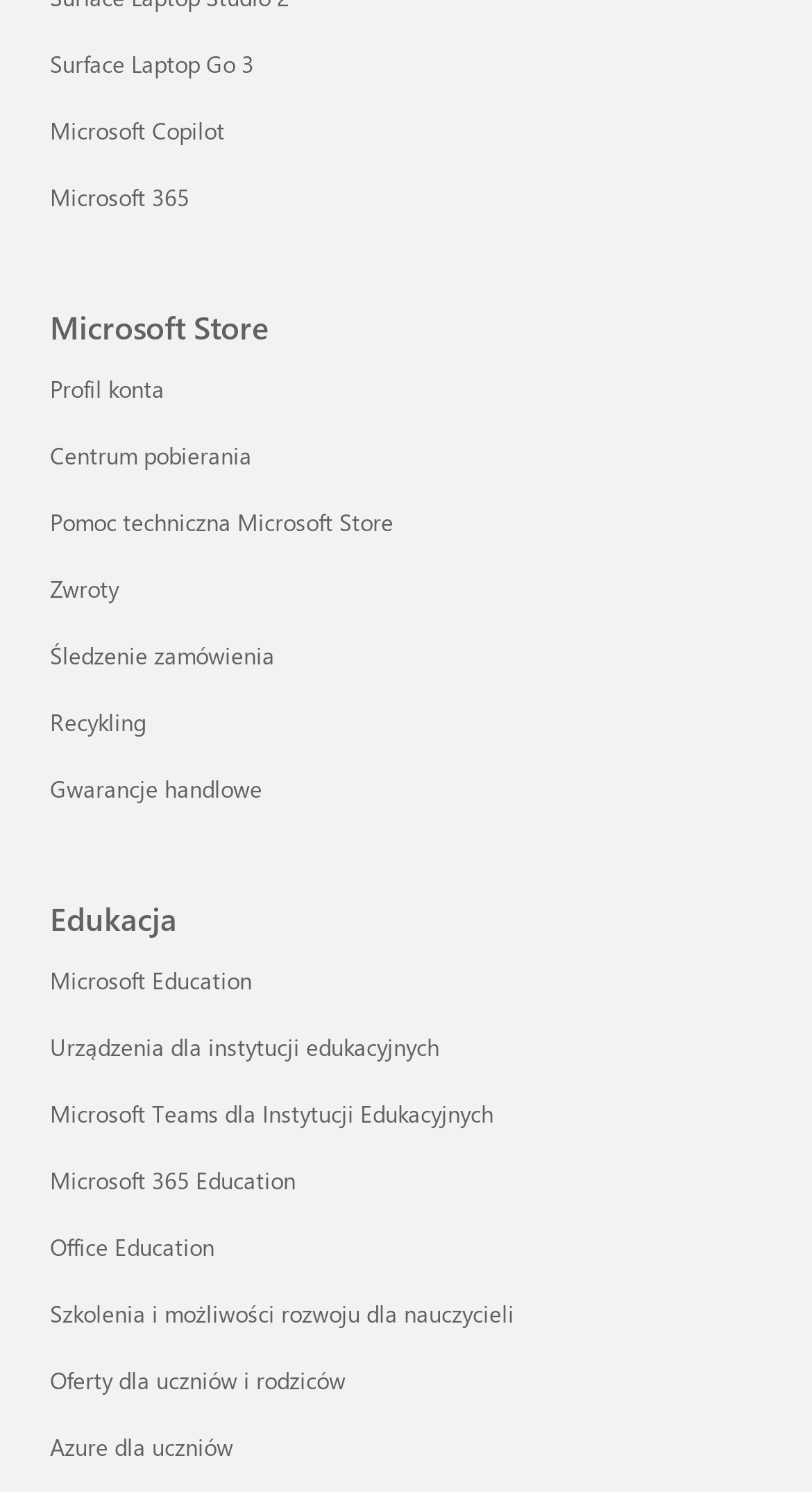What is the name of the online store?
Please give a detailed and thorough answer to the question, covering all relevant points.

The name of the online store can be determined by looking at the heading element with the text 'Microsoft Store' which is located at the top of the webpage.